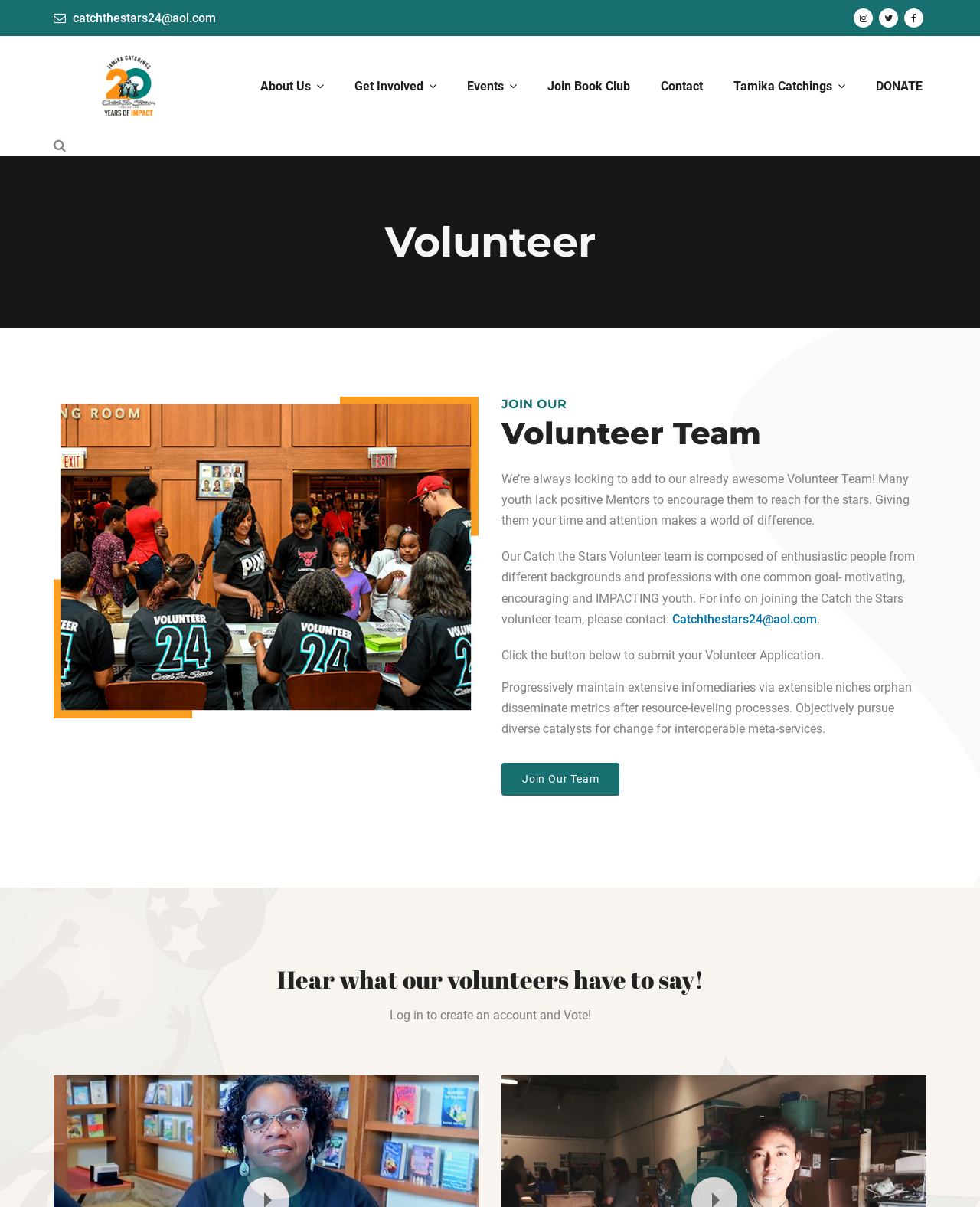What is the section below the heading 'Hear what our volunteers have to say!' for?
Use the information from the image to give a detailed answer to the question.

I found the purpose of the section by reading the heading, which says 'Hear what our volunteers have to say!'. This suggests that the section is for showcasing volunteer testimonials or feedback.